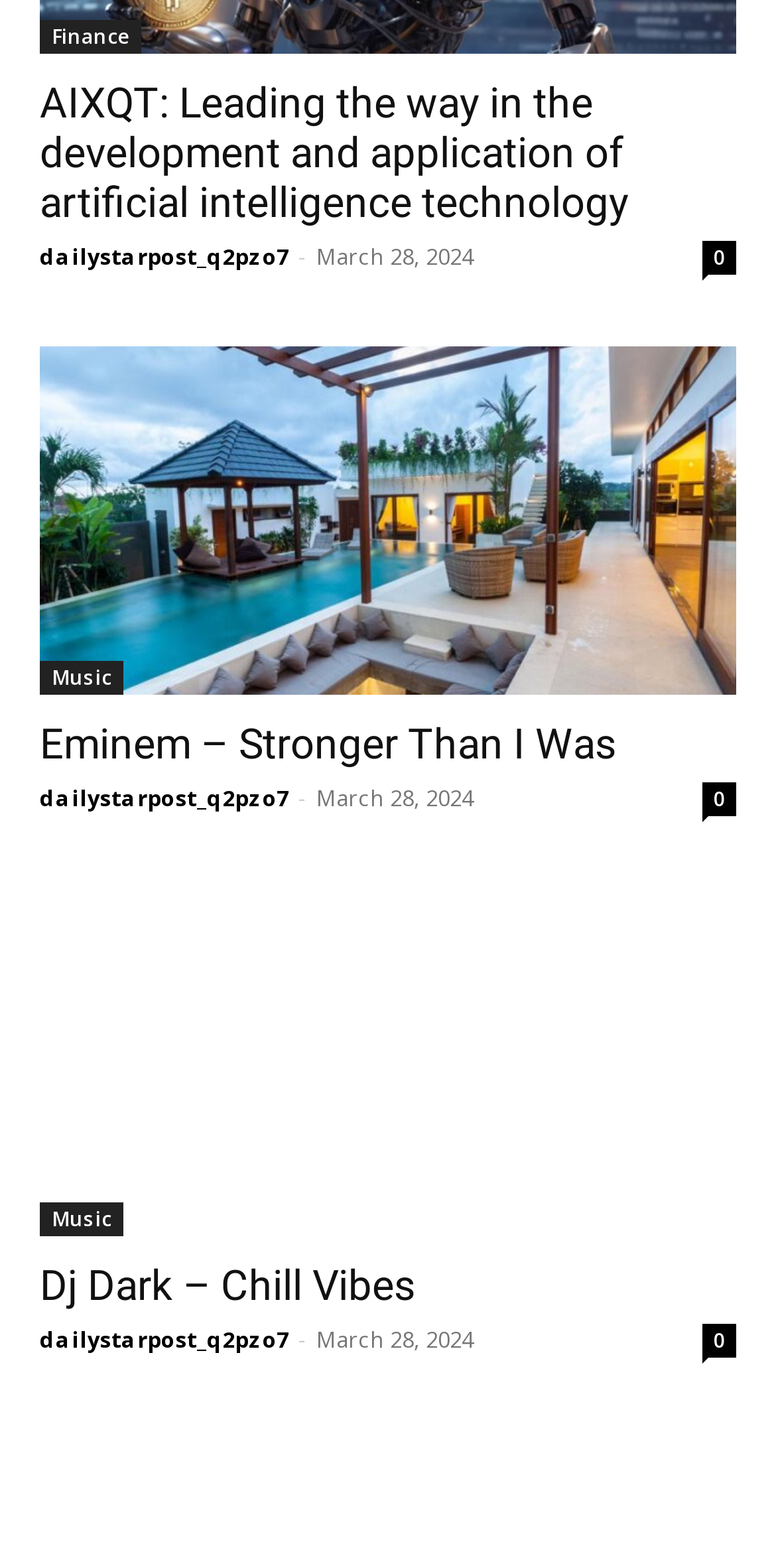How many music links are on this page?
Please provide a comprehensive answer to the question based on the webpage screenshot.

I counted the number of links with the text 'Music' and found three instances, which suggests that there are three music links on this page.